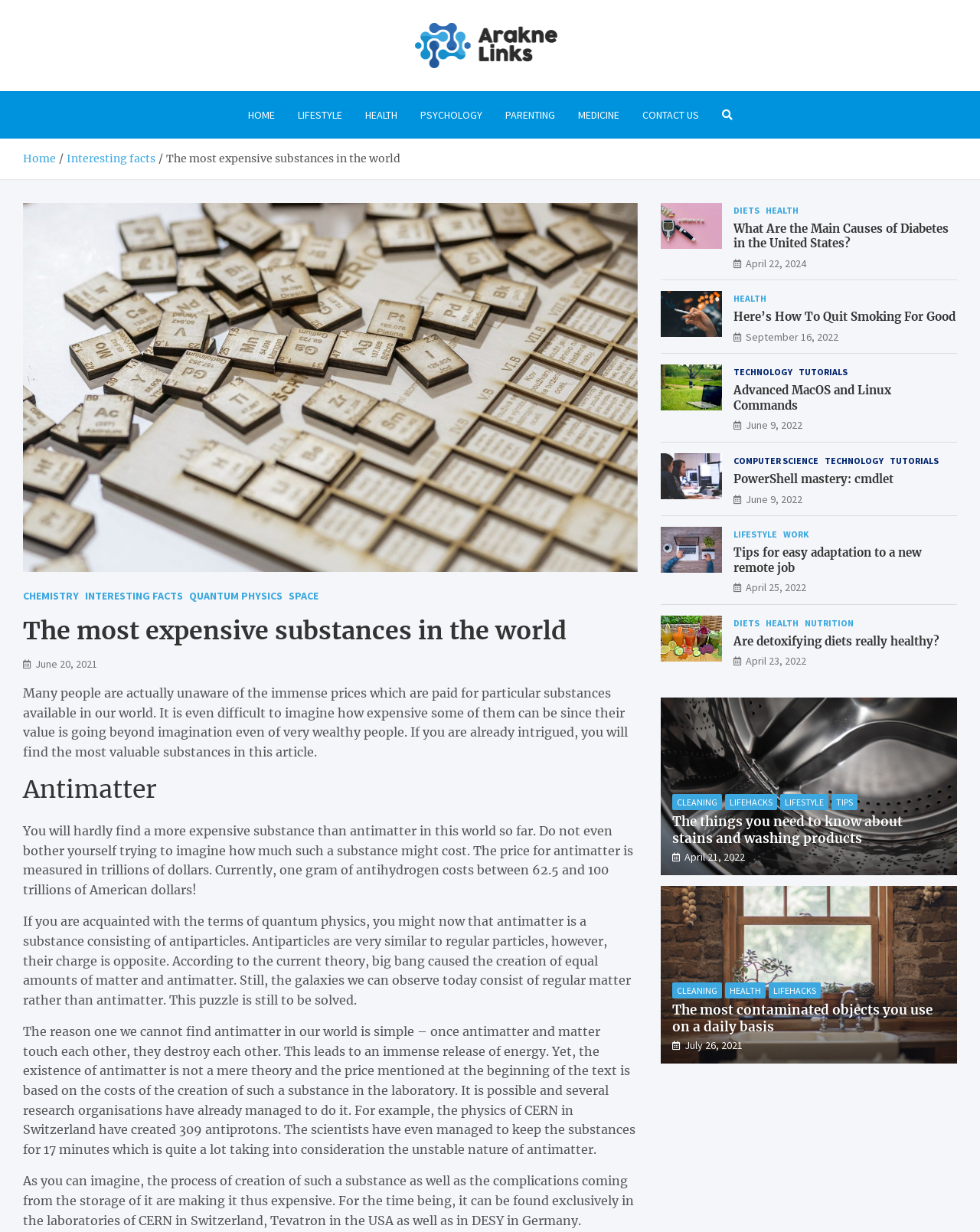What is the purpose of the breadcrumbs navigation?
Please provide a detailed and comprehensive answer to the question.

The breadcrumbs navigation, located at the top of the page, shows the current page's position in the website's hierarchy, with links to the home page, interesting facts, and the current page, 'The most expensive substances in the world'.